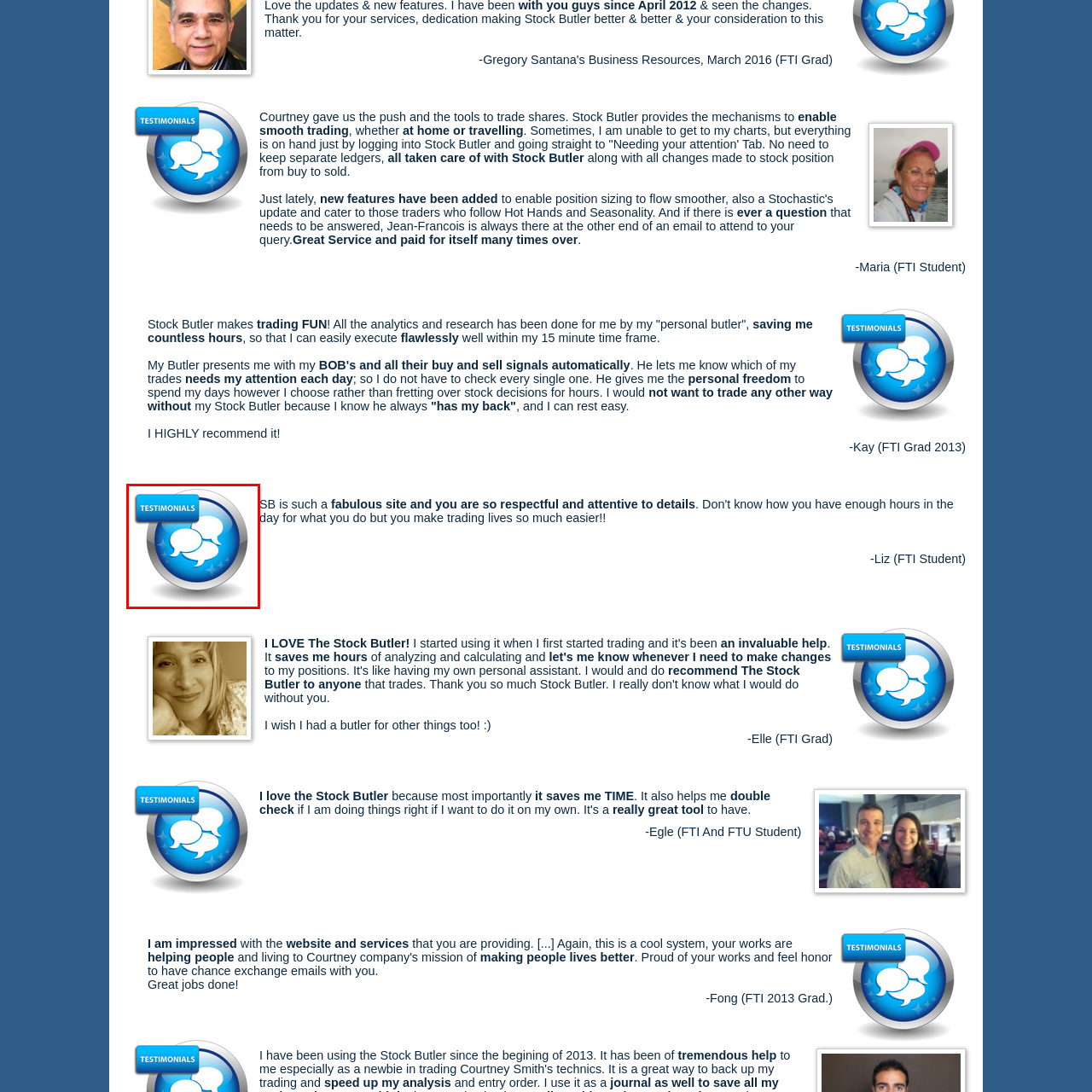Check the picture within the red bounding box and provide a brief answer using one word or phrase: What type of service or product is likely related to this section?

Stock trading or financial tools